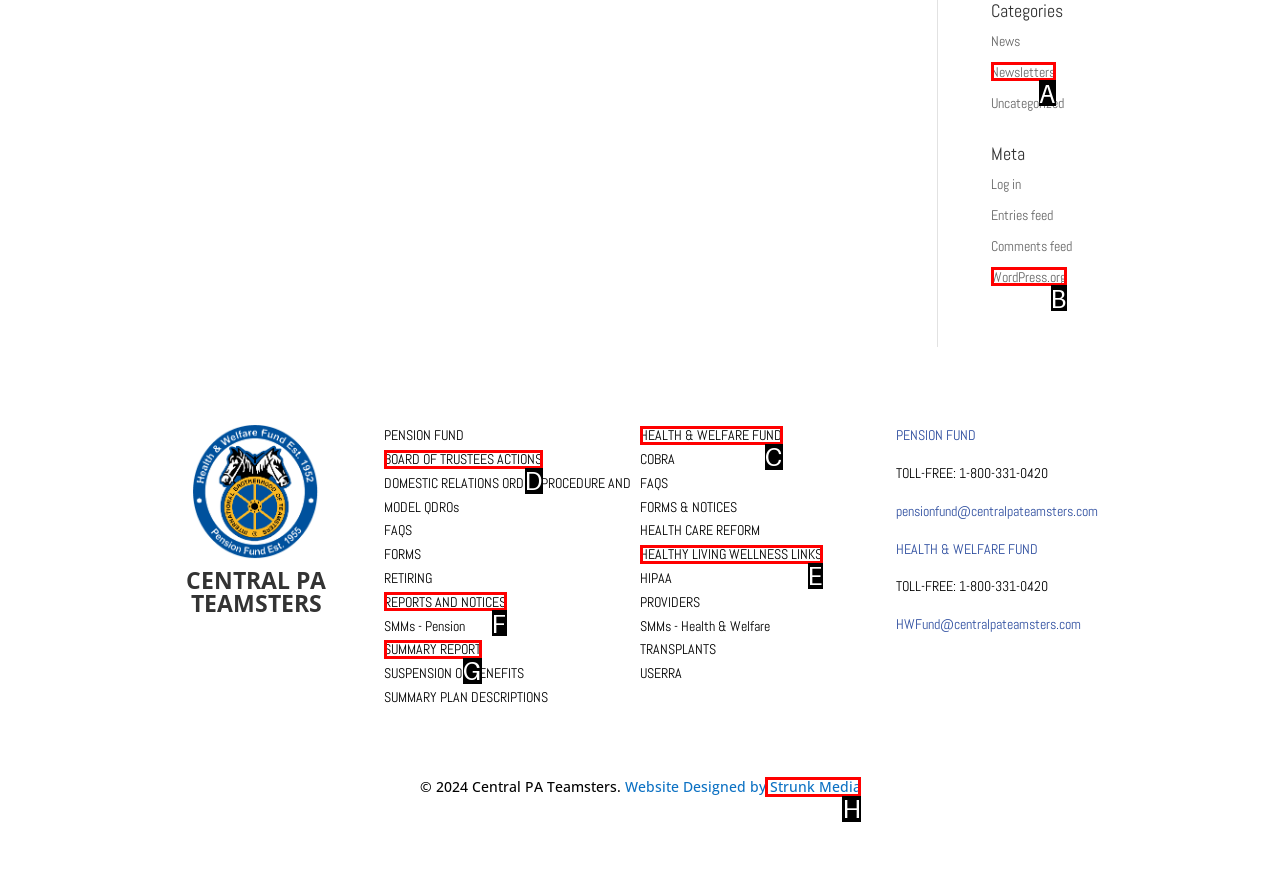Determine which HTML element I should select to execute the task: Go to HEALTH & WELFARE FUND
Reply with the corresponding option's letter from the given choices directly.

C